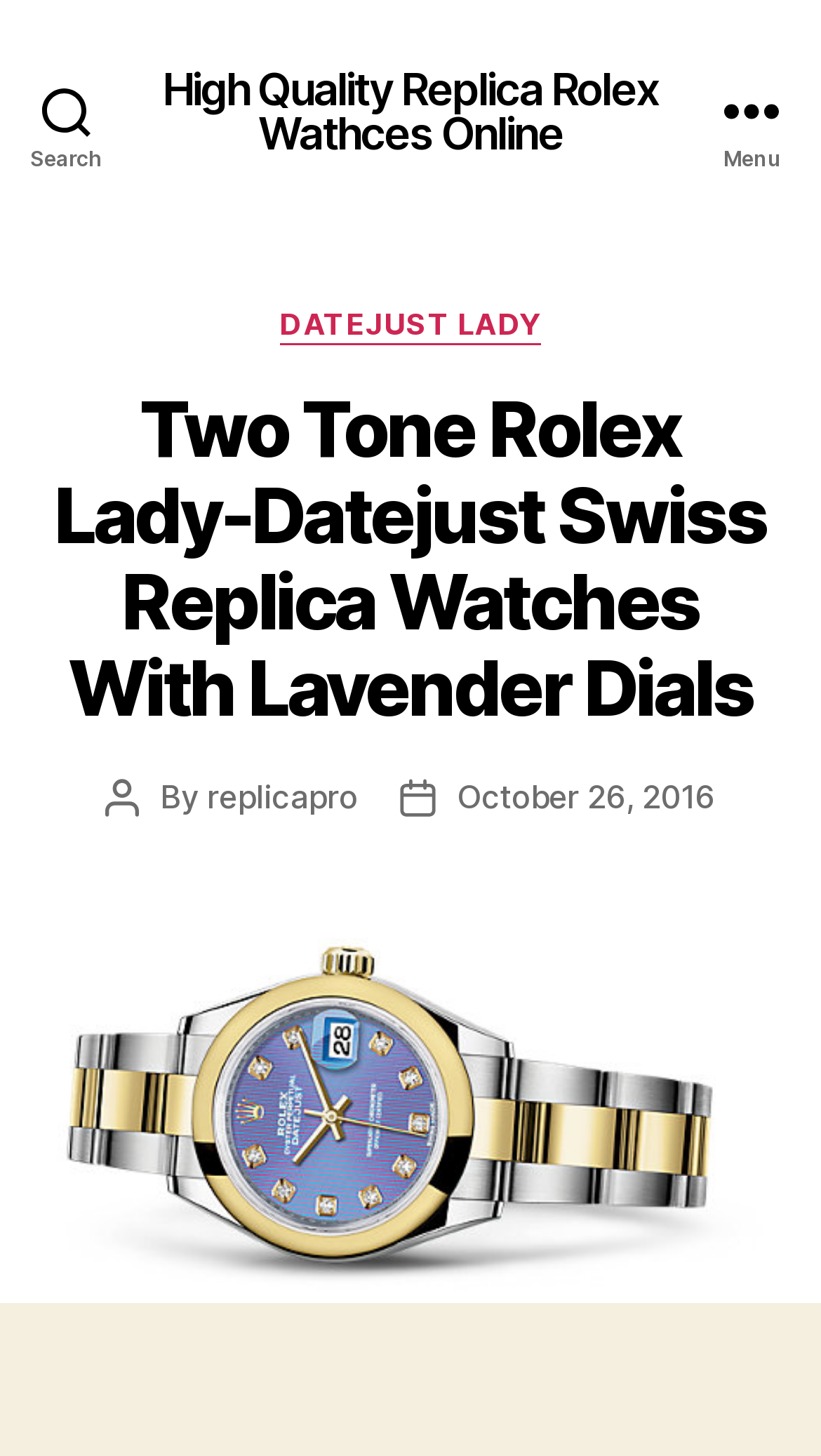Who is the post author?
Answer the question with a single word or phrase by looking at the picture.

replicapro